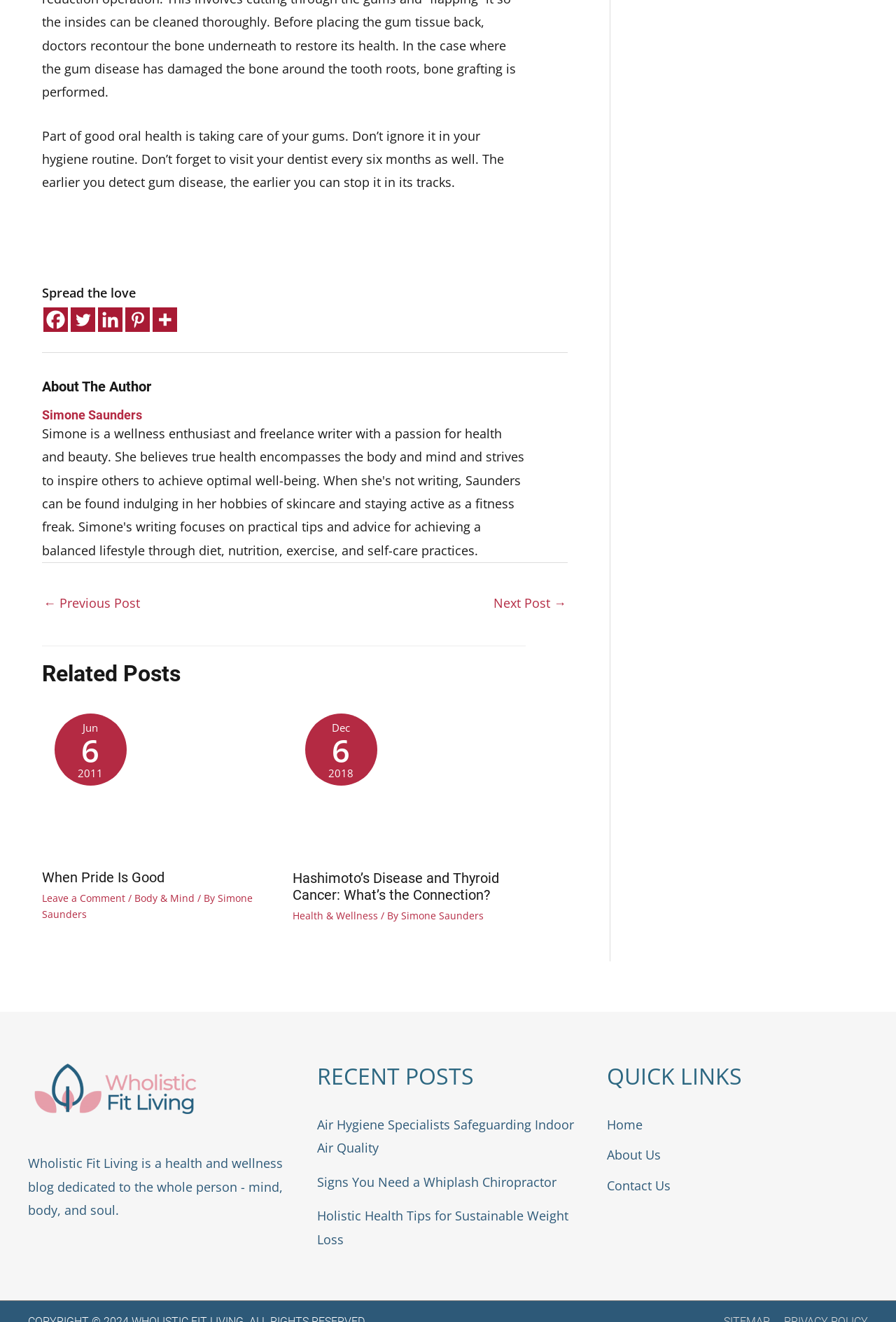Based on the provided description, "When Pride Is Good", find the bounding box of the corresponding UI element in the screenshot.

[0.047, 0.657, 0.184, 0.67]